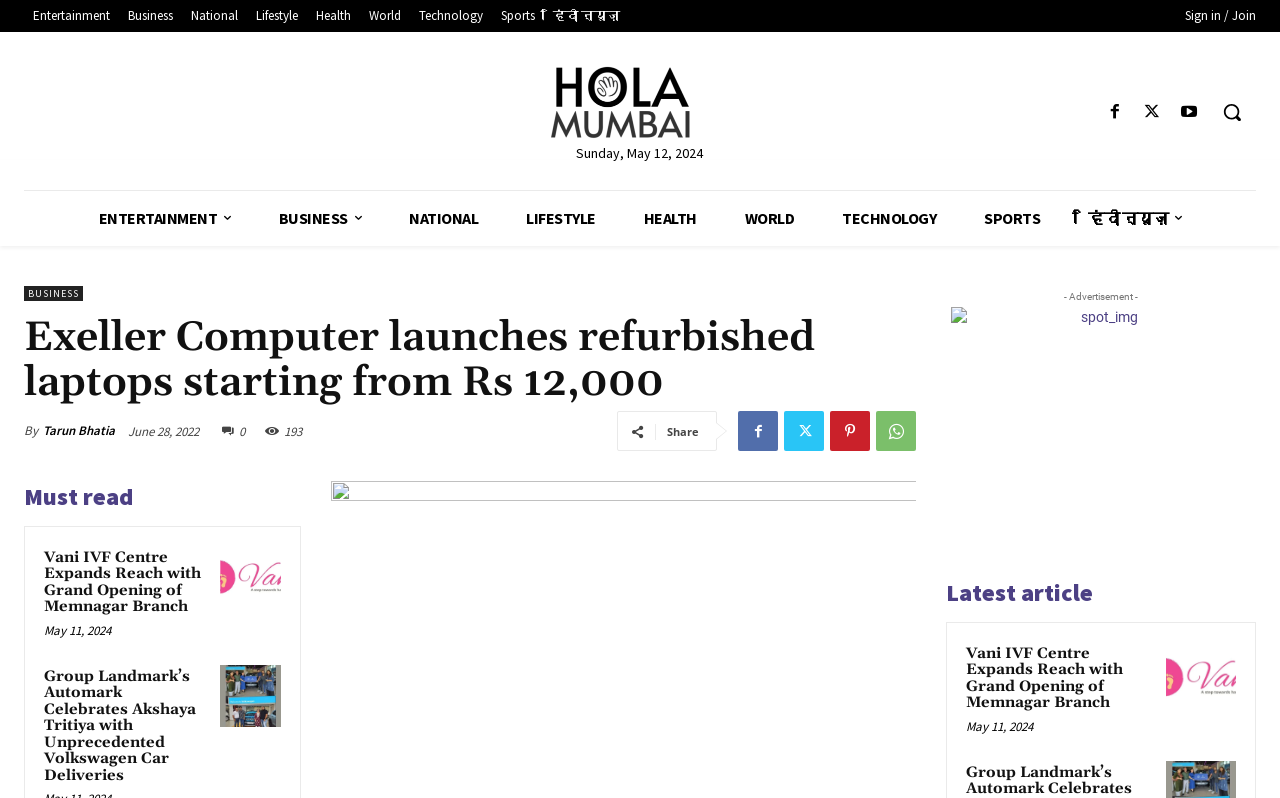Determine the bounding box coordinates for the area that should be clicked to carry out the following instruction: "Click on the Entertainment link".

[0.019, 0.007, 0.093, 0.034]